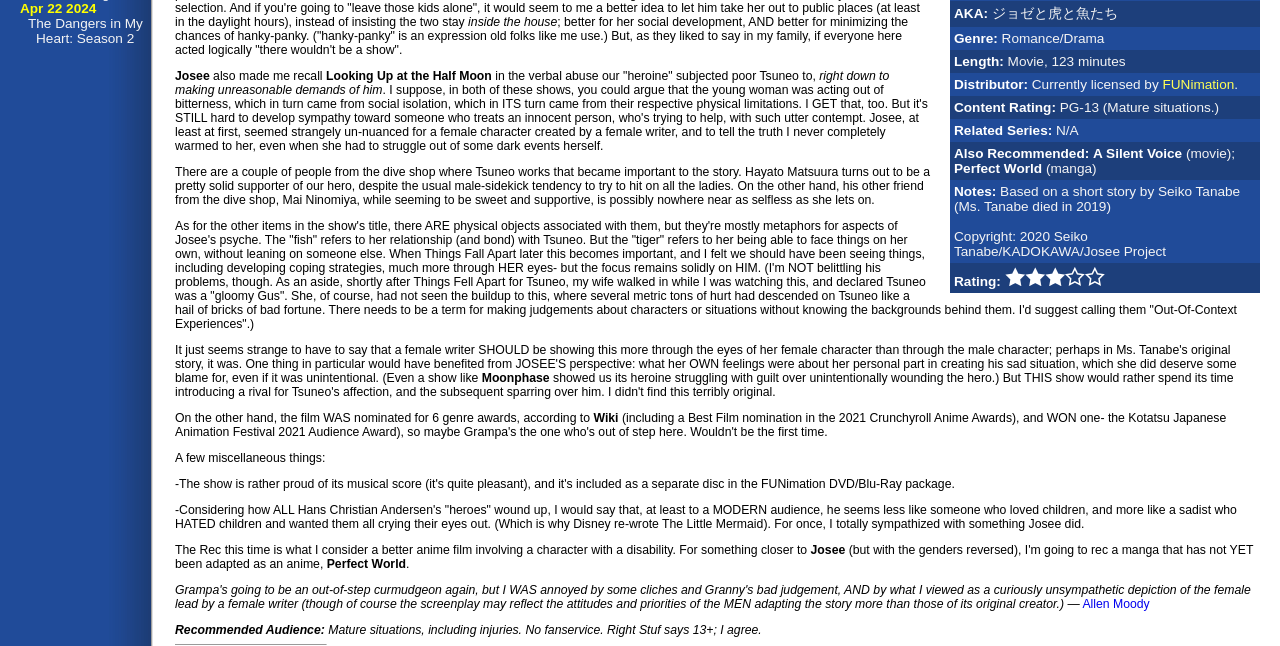Identify the bounding box for the element characterized by the following description: "Home".

None